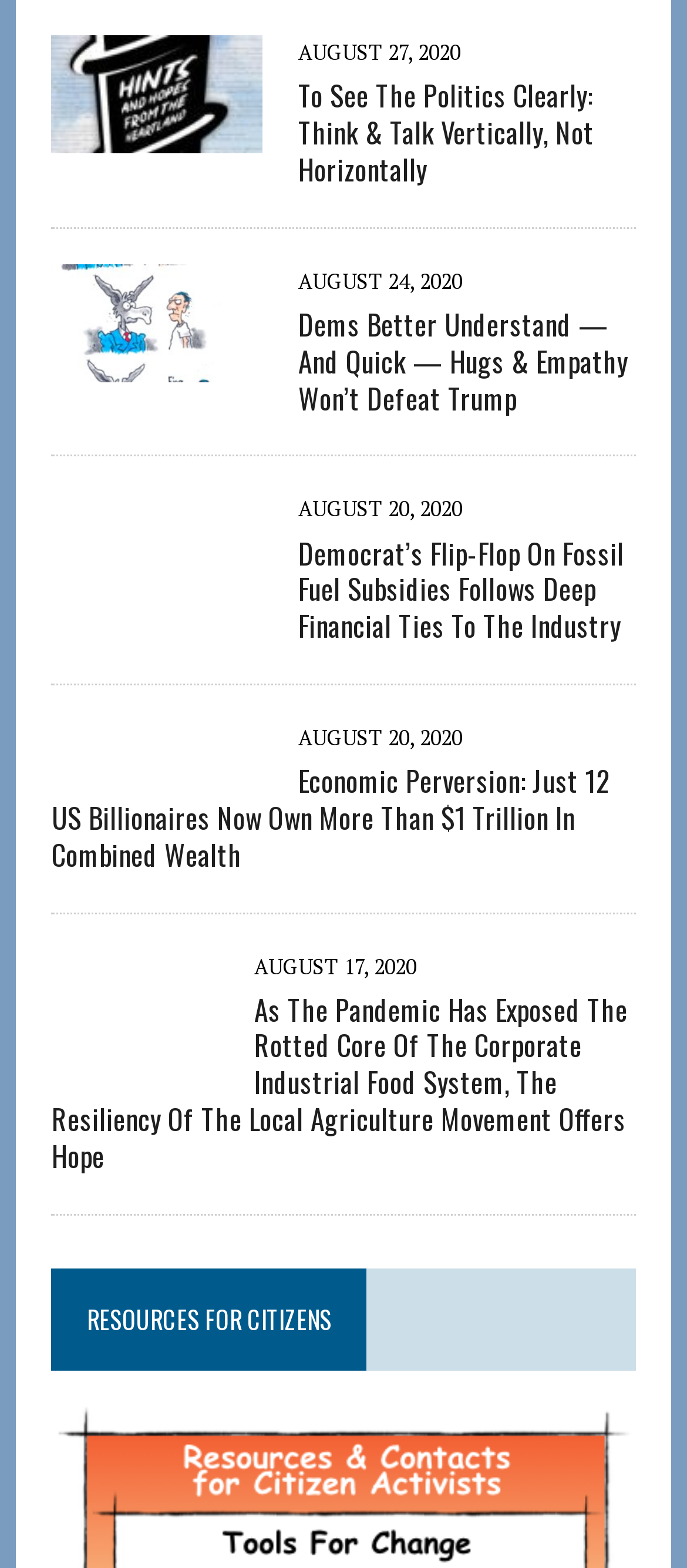Give a short answer to this question using one word or a phrase:
What is the orientation of the separators?

horizontal